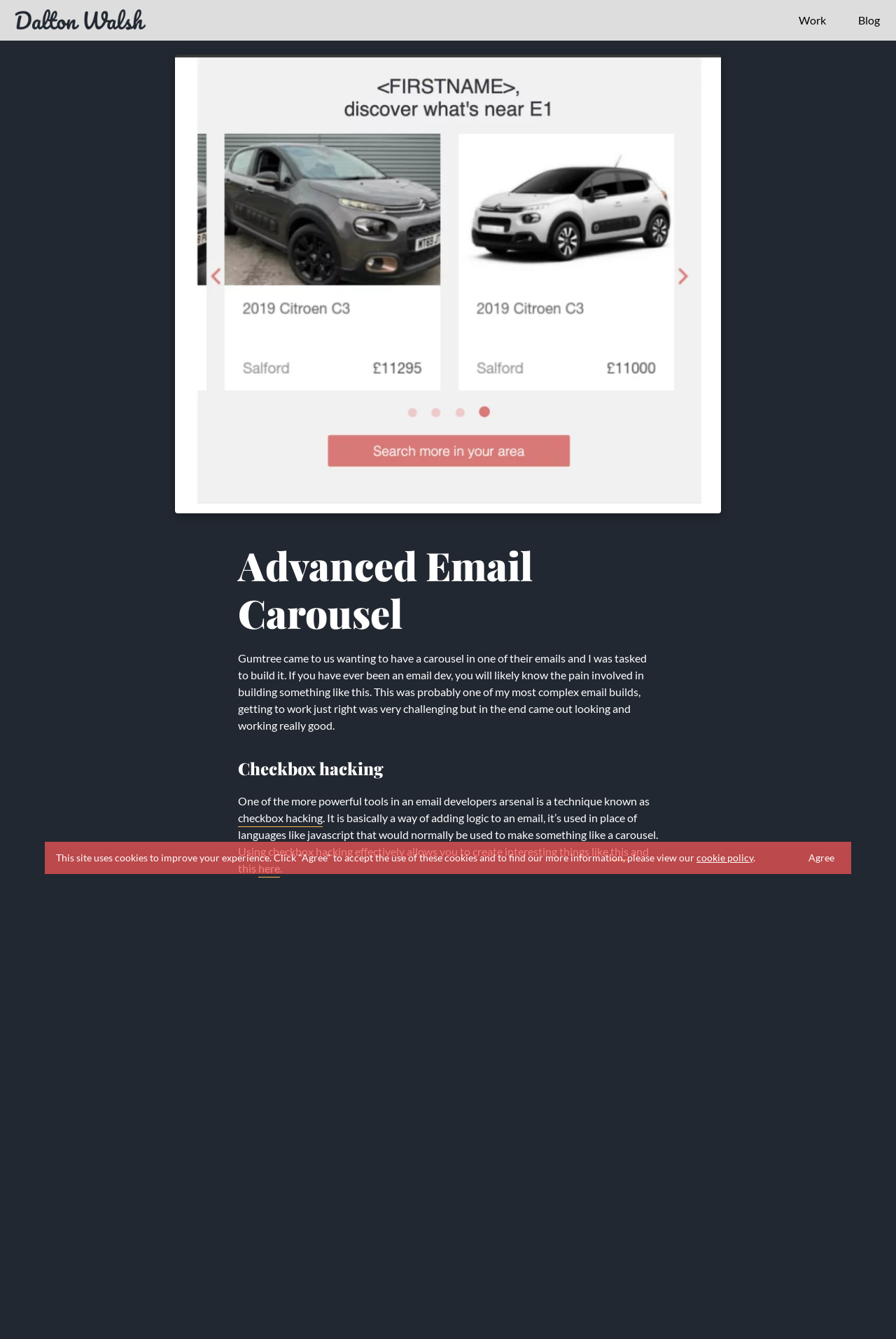How many cards are visible on desktop?
Refer to the screenshot and answer in one word or phrase.

Two